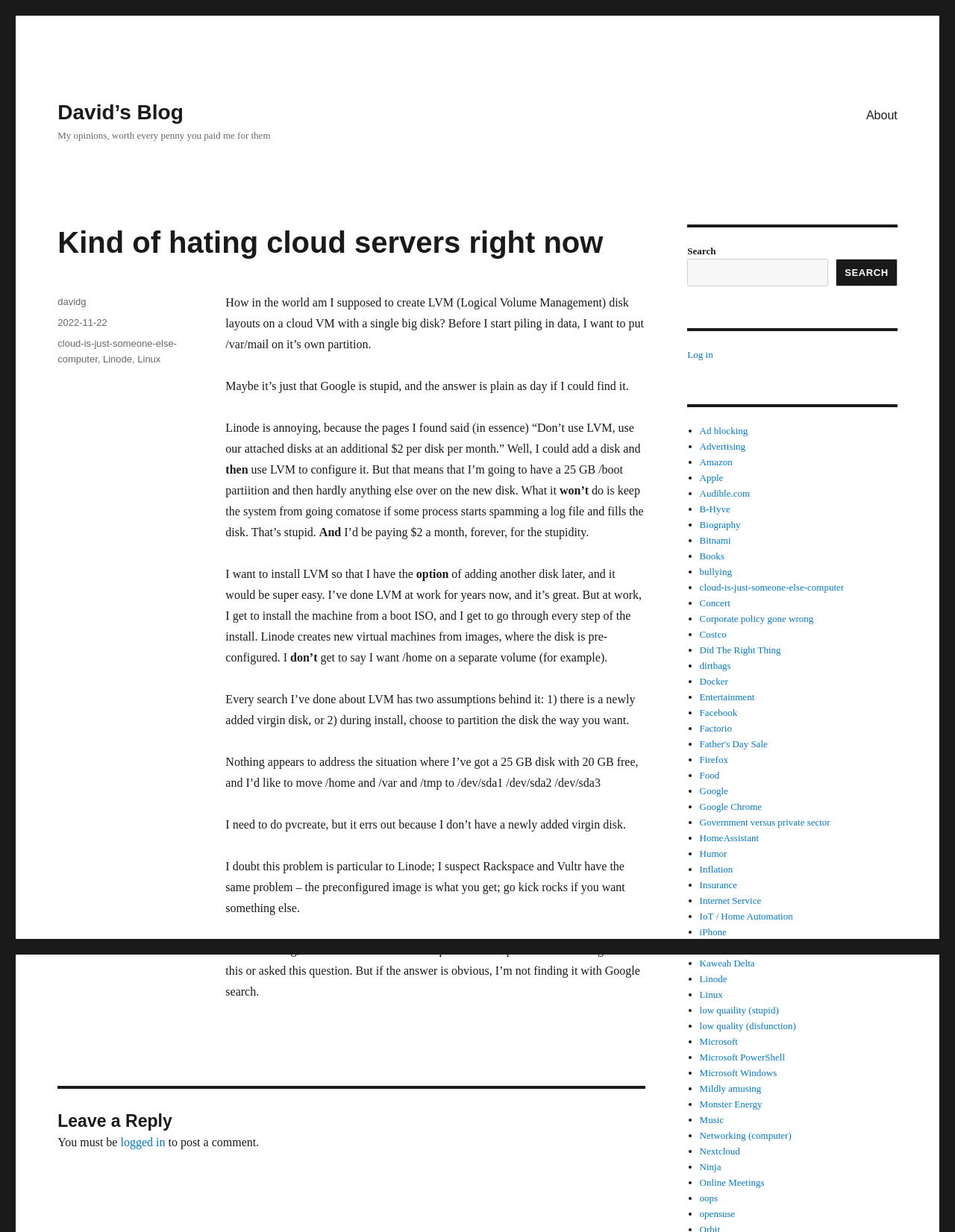What is the purpose of the search box?
Give a detailed response to the question by analyzing the screenshot.

The search box is located in the top-right section of the webpage, and its purpose is to allow users to search for specific content within the website.